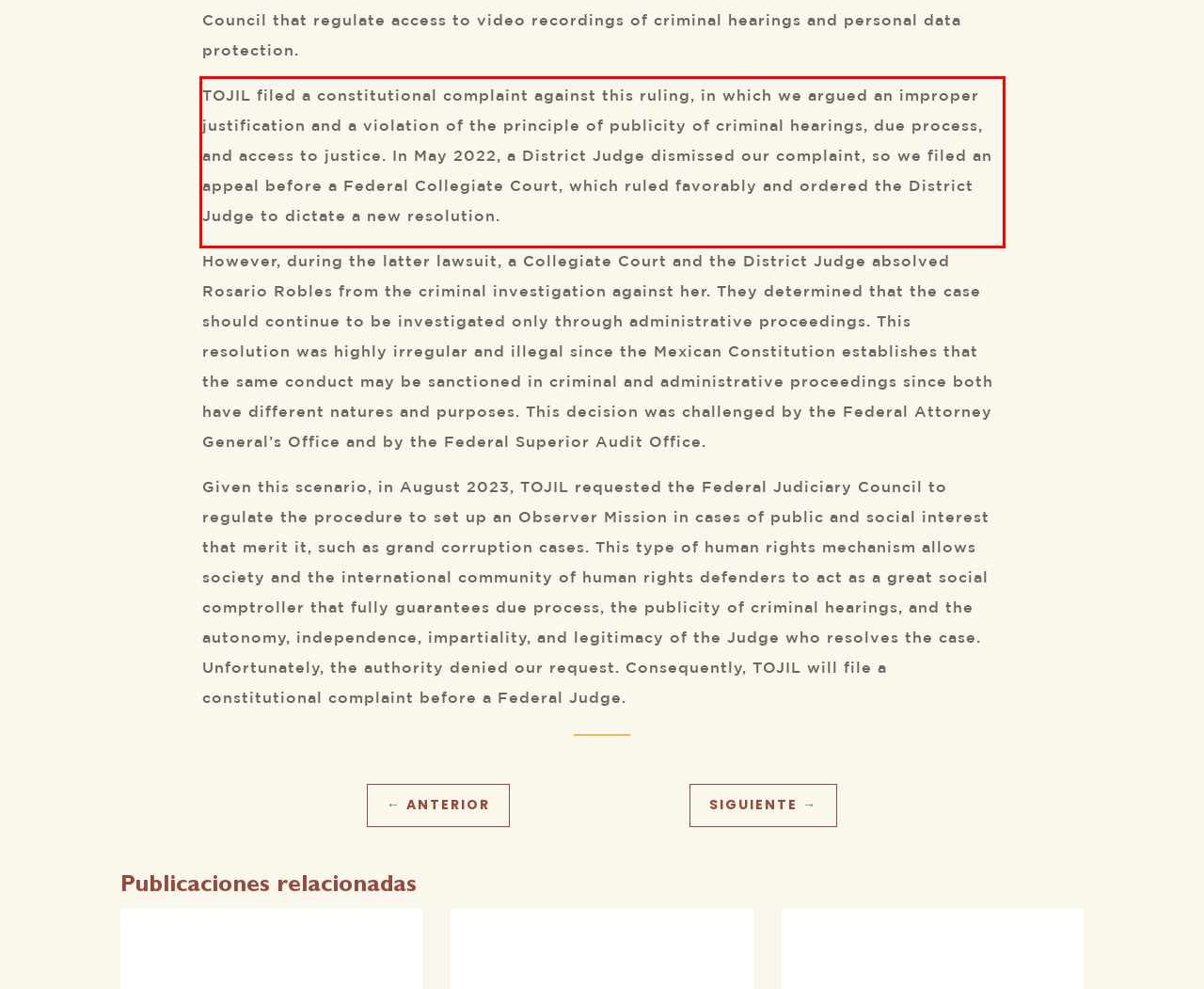There is a screenshot of a webpage with a red bounding box around a UI element. Please use OCR to extract the text within the red bounding box.

TOJIL filed a constitutional complaint against this ruling, in which we argued an improper justification and a violation of the principle of publicity of criminal hearings, due process, and access to justice. In May 2022, a District Judge dismissed our complaint, so we filed an appeal before a Federal Collegiate Court, which ruled favorably and ordered the District Judge to dictate a new resolution.